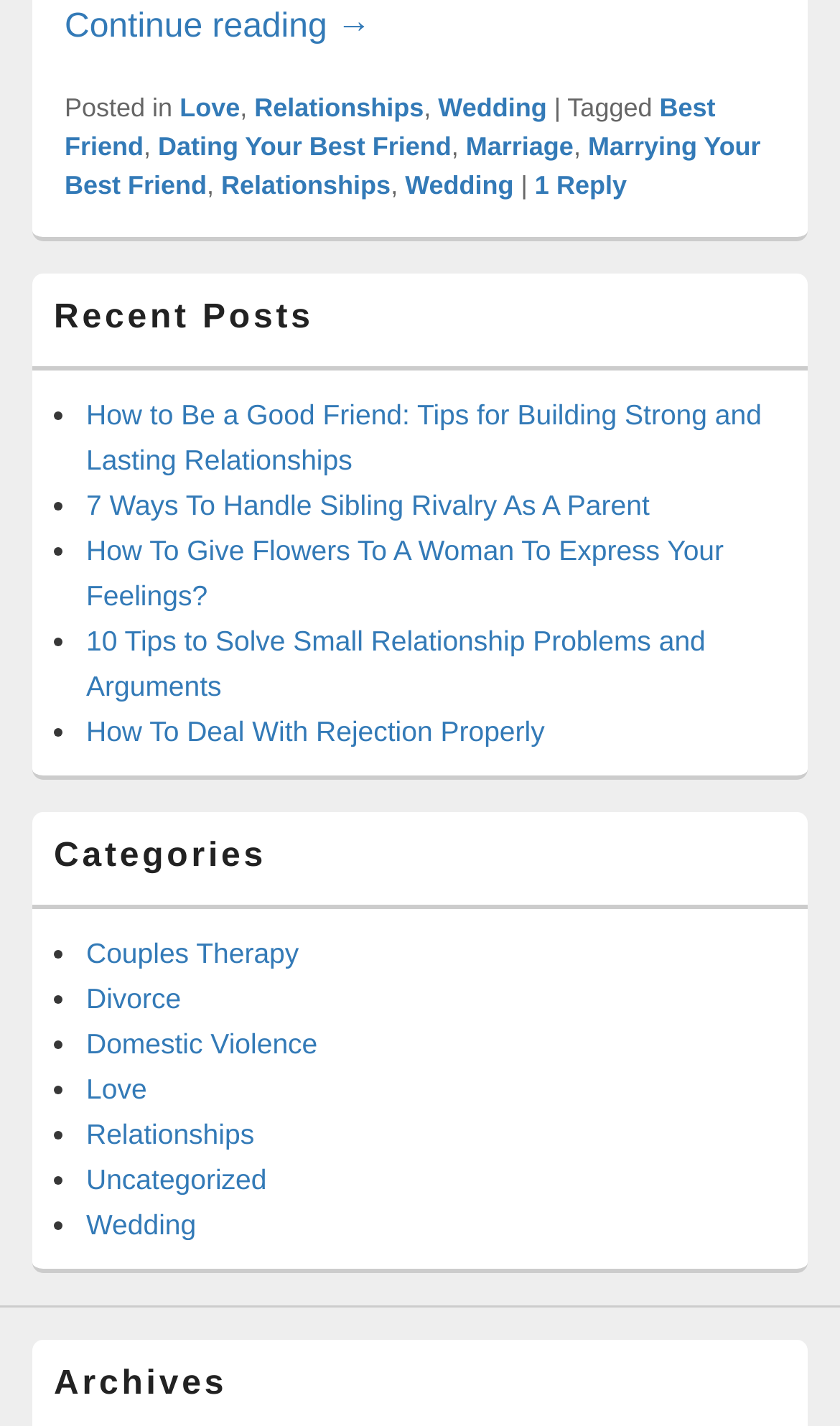Identify the bounding box coordinates of the area that should be clicked in order to complete the given instruction: "Select PayPal payment method". The bounding box coordinates should be four float numbers between 0 and 1, i.e., [left, top, right, bottom].

None